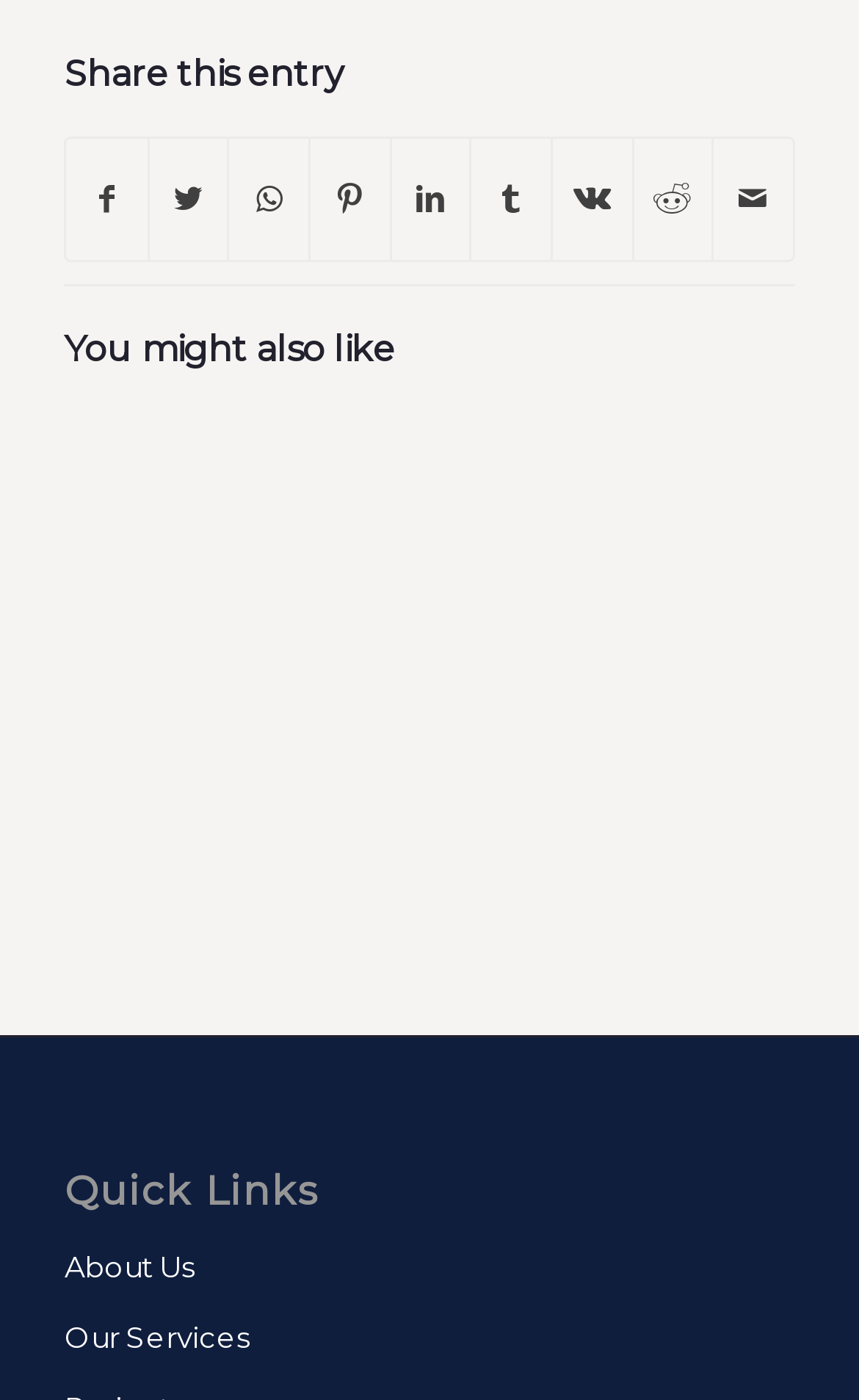What is the category of the link 'About Us'?
Based on the image, answer the question with as much detail as possible.

The link 'About Us' is categorized as informational, as it is likely to provide information about the organization or entity behind the webpage, rather than being a functional or interactive link.